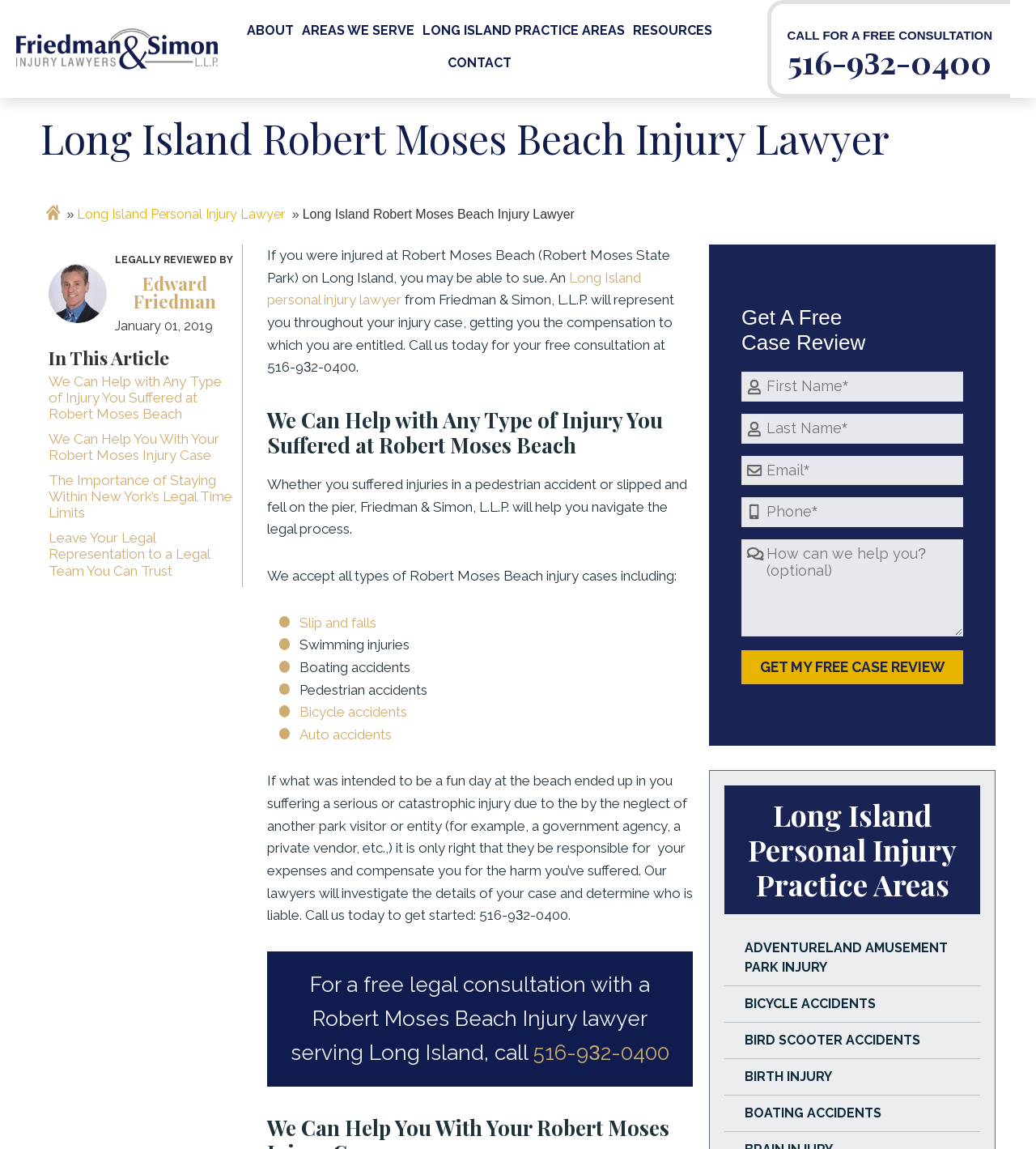What is the phone number for a free consultation?
Please use the visual content to give a single word or phrase answer.

516-932-0400